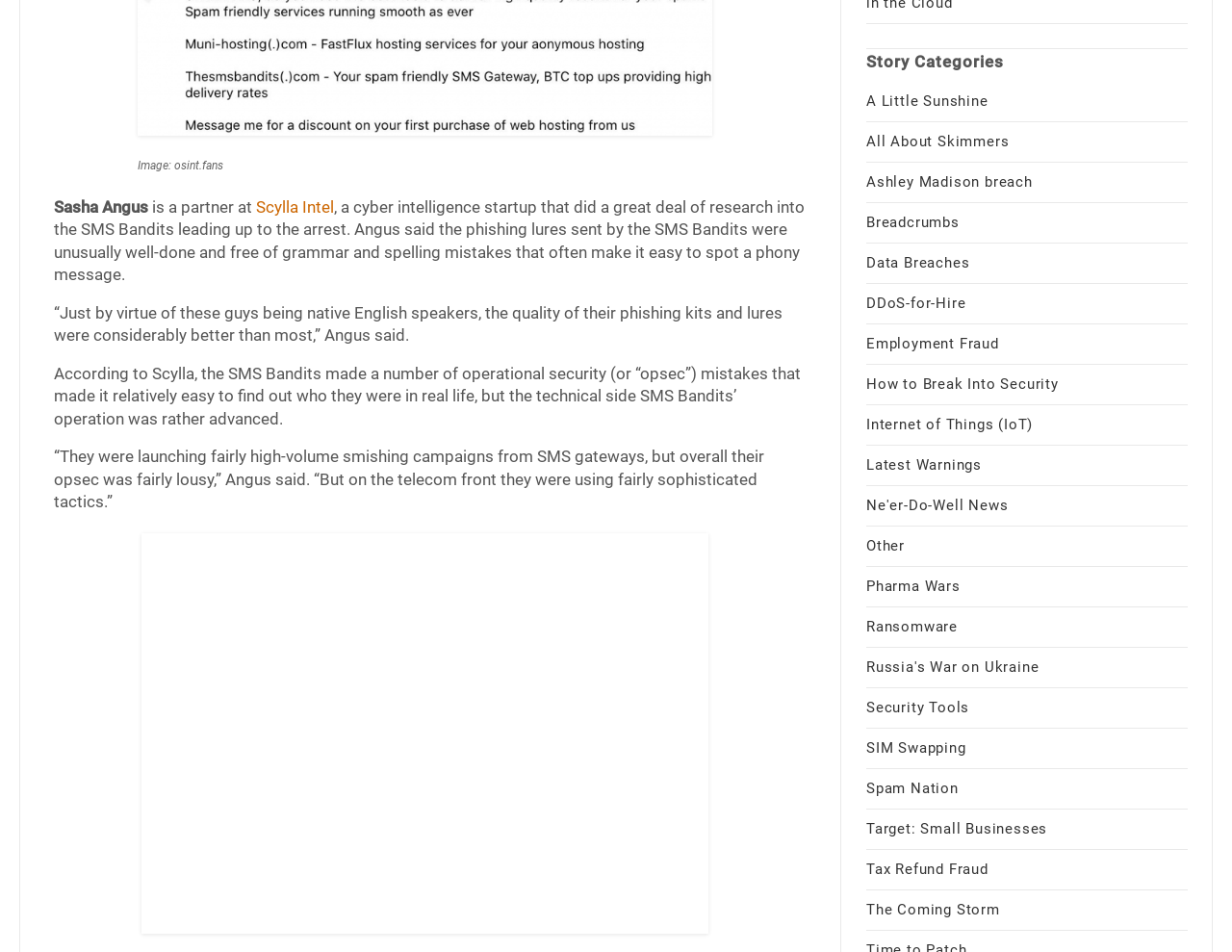Respond to the question below with a single word or phrase: What is the category of the story?

A Little Sunshine